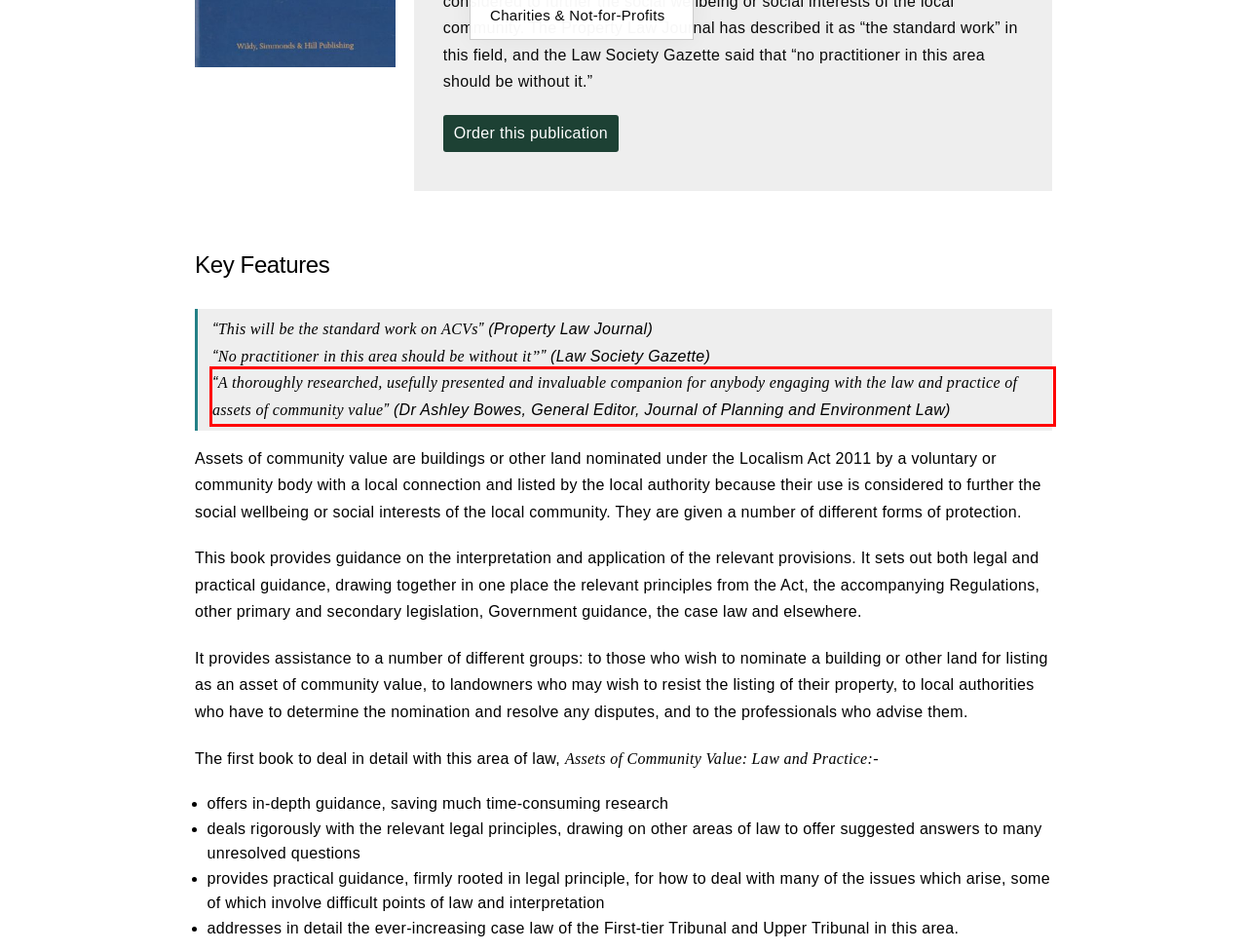Analyze the screenshot of the webpage that features a red bounding box and recognize the text content enclosed within this red bounding box.

“A thoroughly researched, usefully presented and invaluable companion for anybody engaging with the law and practice of assets of community value” (Dr Ashley Bowes, General Editor, Journal of Planning and Environment Law)